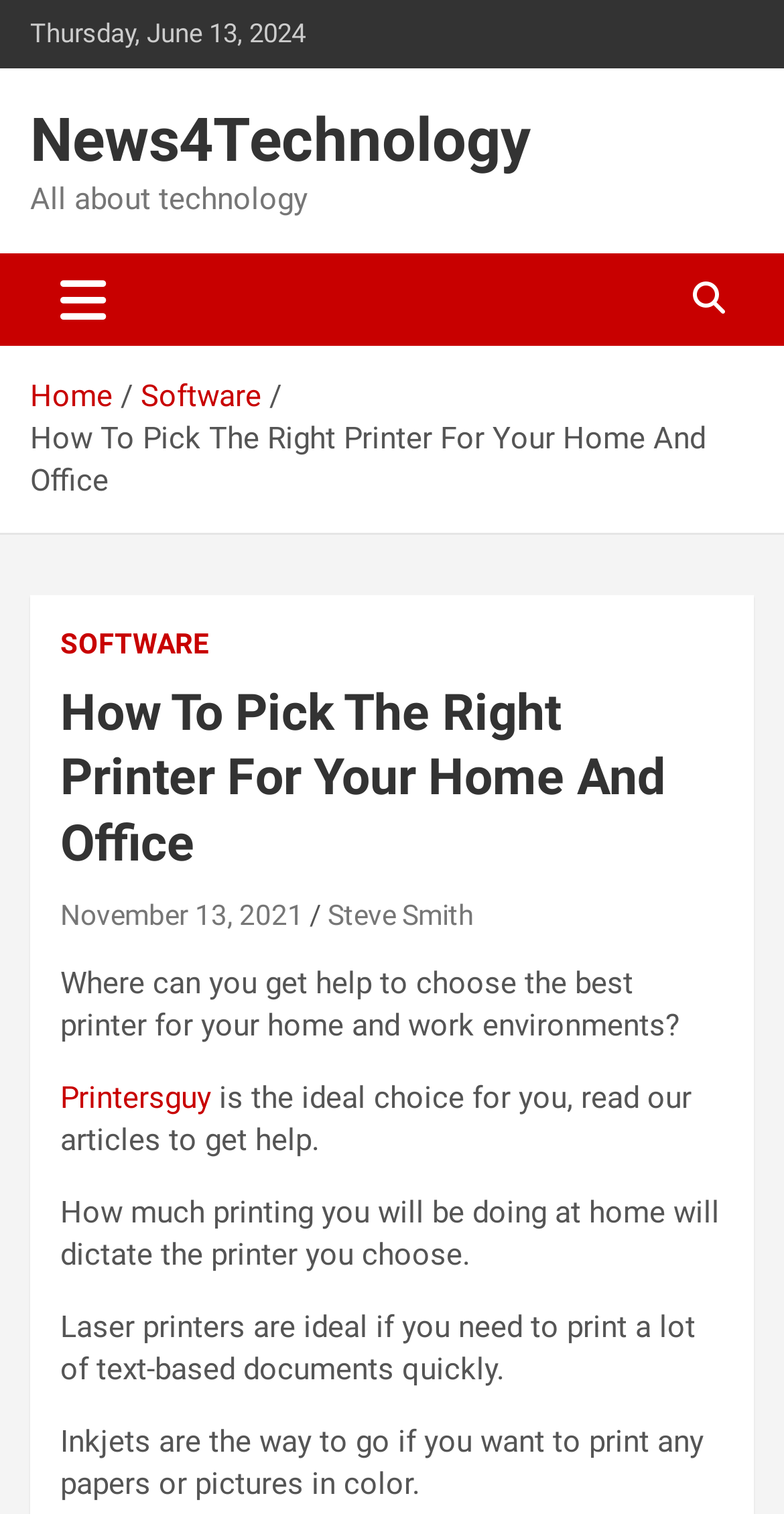Give the bounding box coordinates for the element described by: "November 13, 2021".

[0.077, 0.594, 0.387, 0.615]